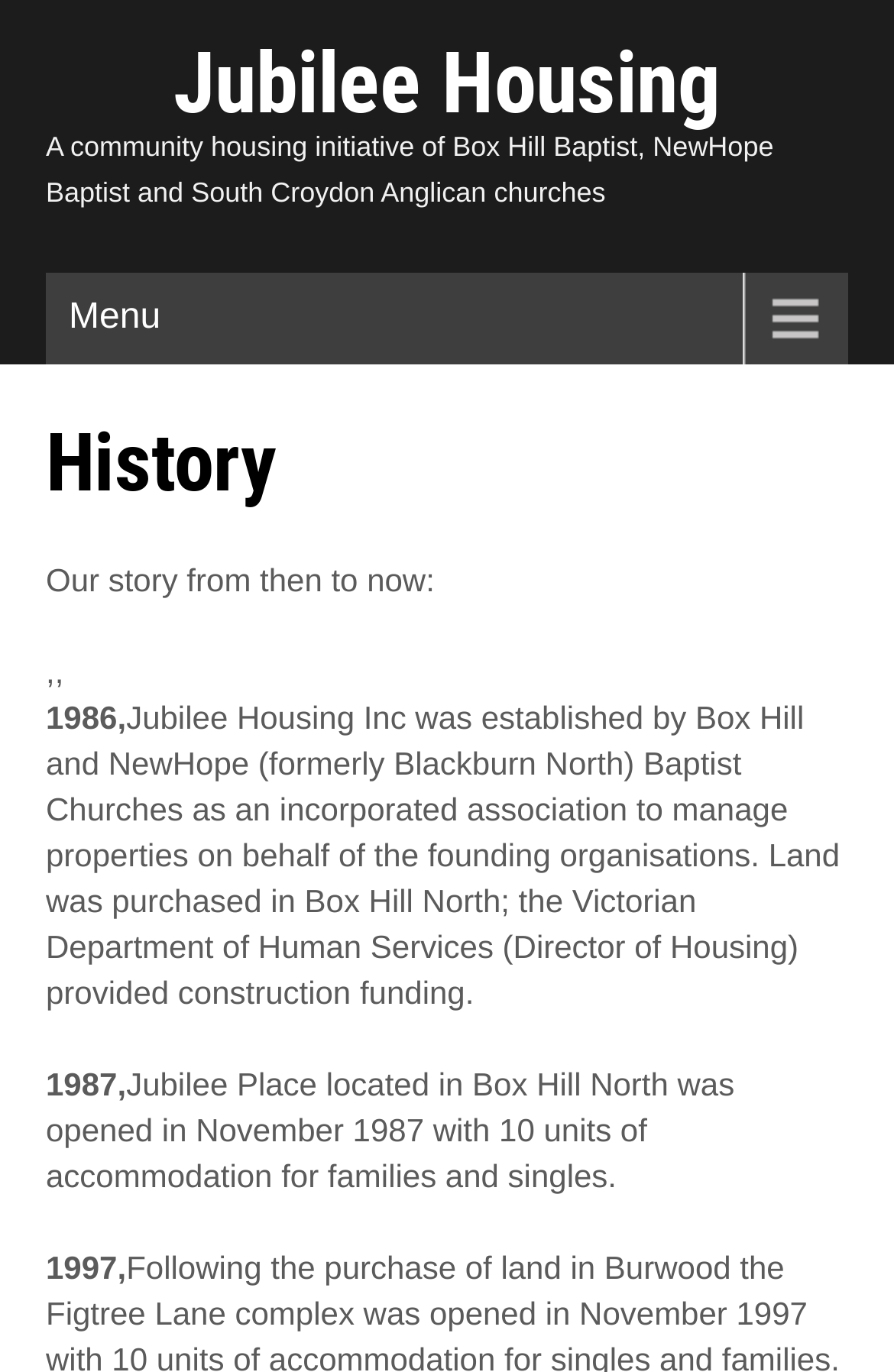How many units of accommodation were available at Jubilee Place in 1987? Examine the screenshot and reply using just one word or a brief phrase.

10